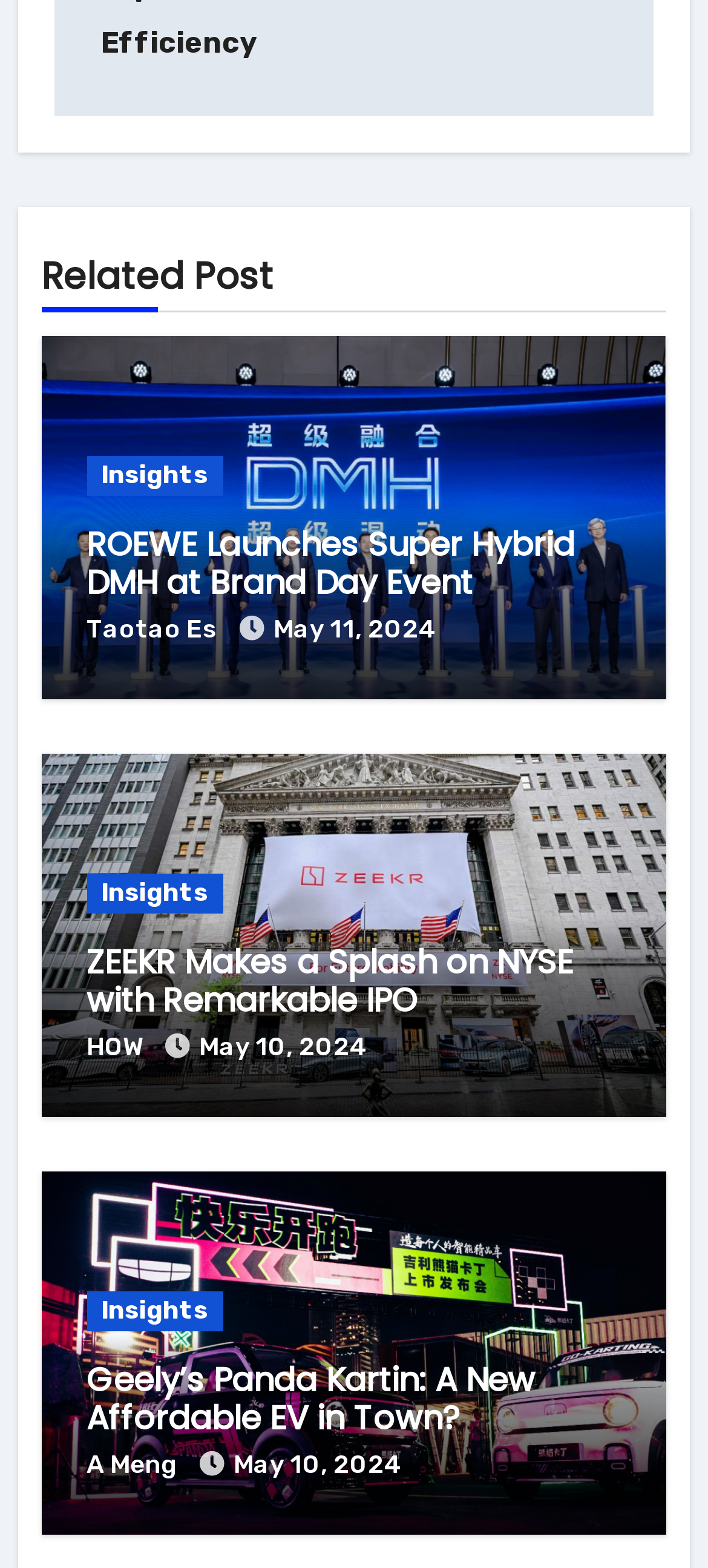How many articles are listed on this page?
Can you provide a detailed and comprehensive answer to the question?

I counted the number of headings on the page, each of which represents an article. There are 9 headings in total, including 'ROEWE Launches Super Hybrid DMH at Brand Day Event', 'ZEEKR Makes a Splash on NYSE with Remarkable IPO', and so on.